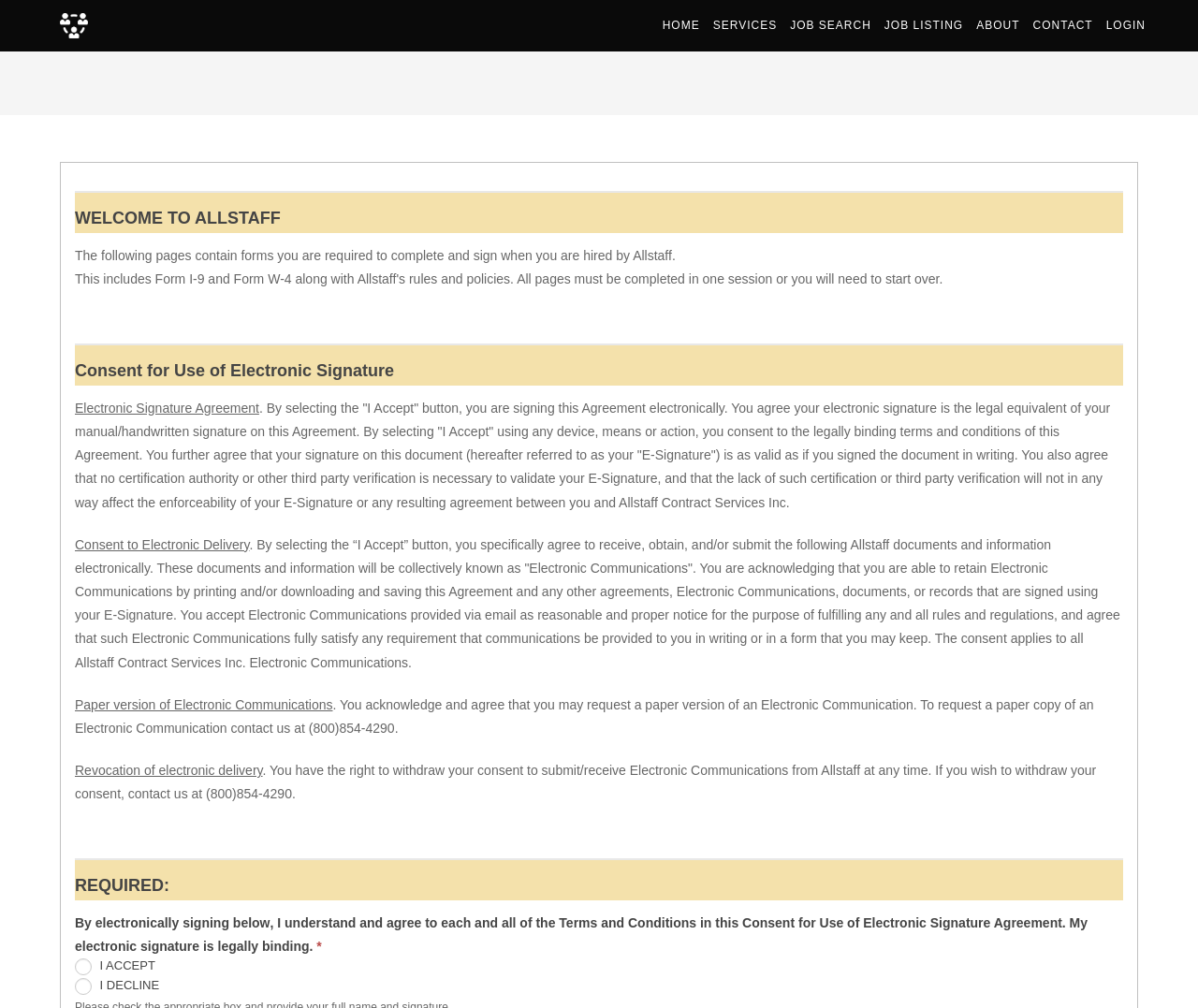What is the consequence of selecting the 'I Accept' button?
Based on the screenshot, provide a one-word or short-phrase response.

Electronic signature is legally binding